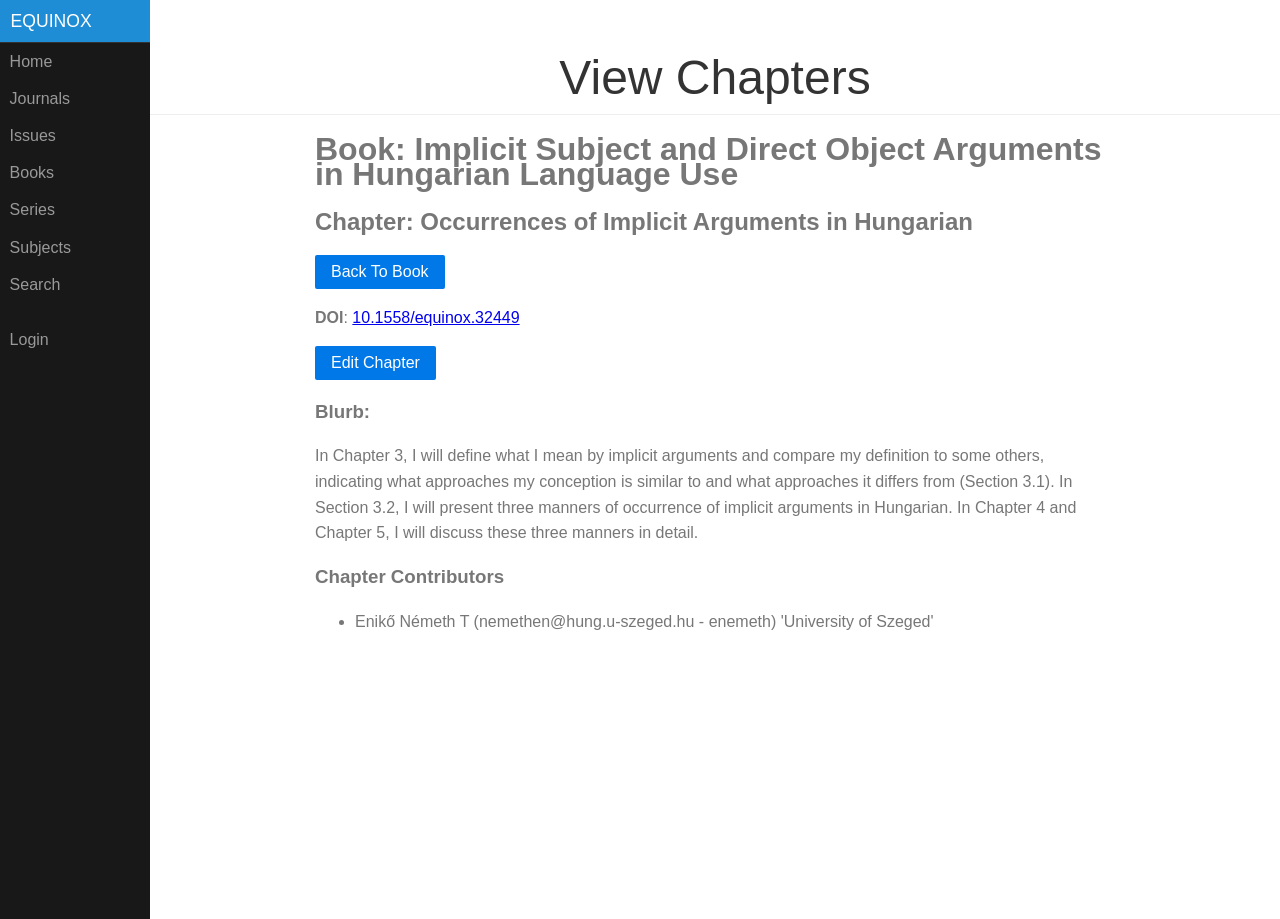Answer the following in one word or a short phrase: 
What is the title of the book?

Implicit Subject and Direct Object Arguments in Hungarian Language Use